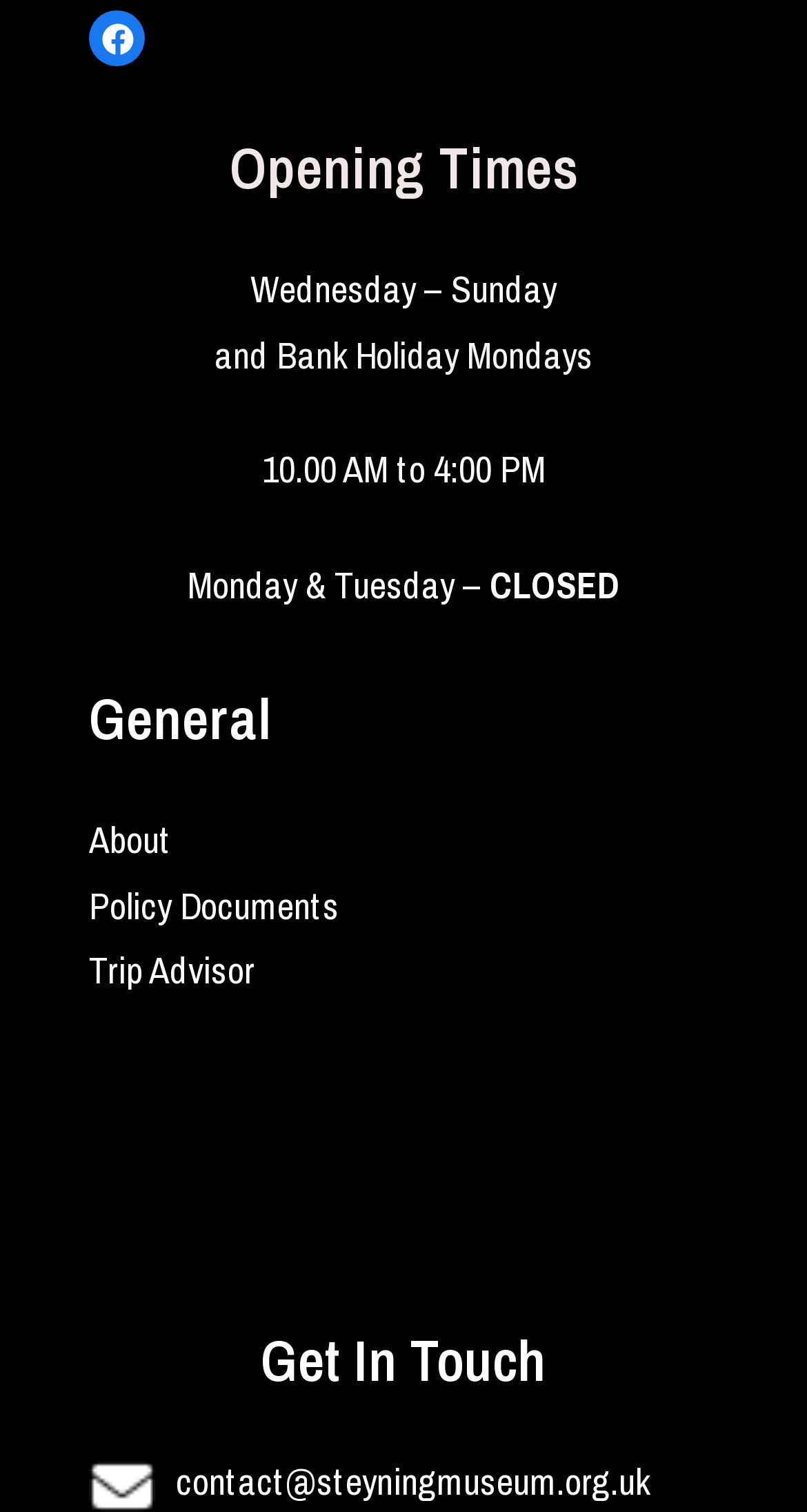Given the description of a UI element: "Policy Documents", identify the bounding box coordinates of the matching element in the webpage screenshot.

[0.11, 0.582, 0.421, 0.616]